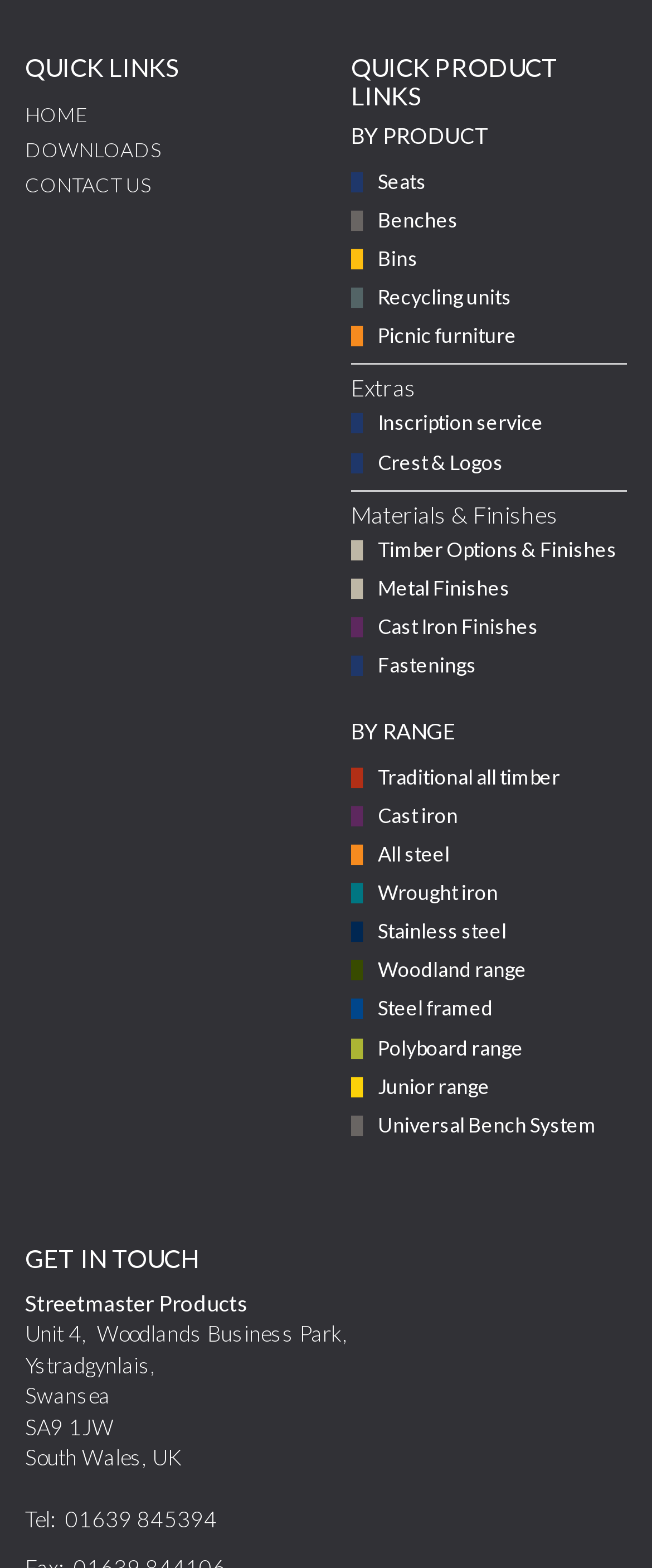Pinpoint the bounding box coordinates of the element you need to click to execute the following instruction: "Select '█ Seats' from the menu". The bounding box should be represented by four float numbers between 0 and 1, in the format [left, top, right, bottom].

[0.538, 0.104, 0.962, 0.129]